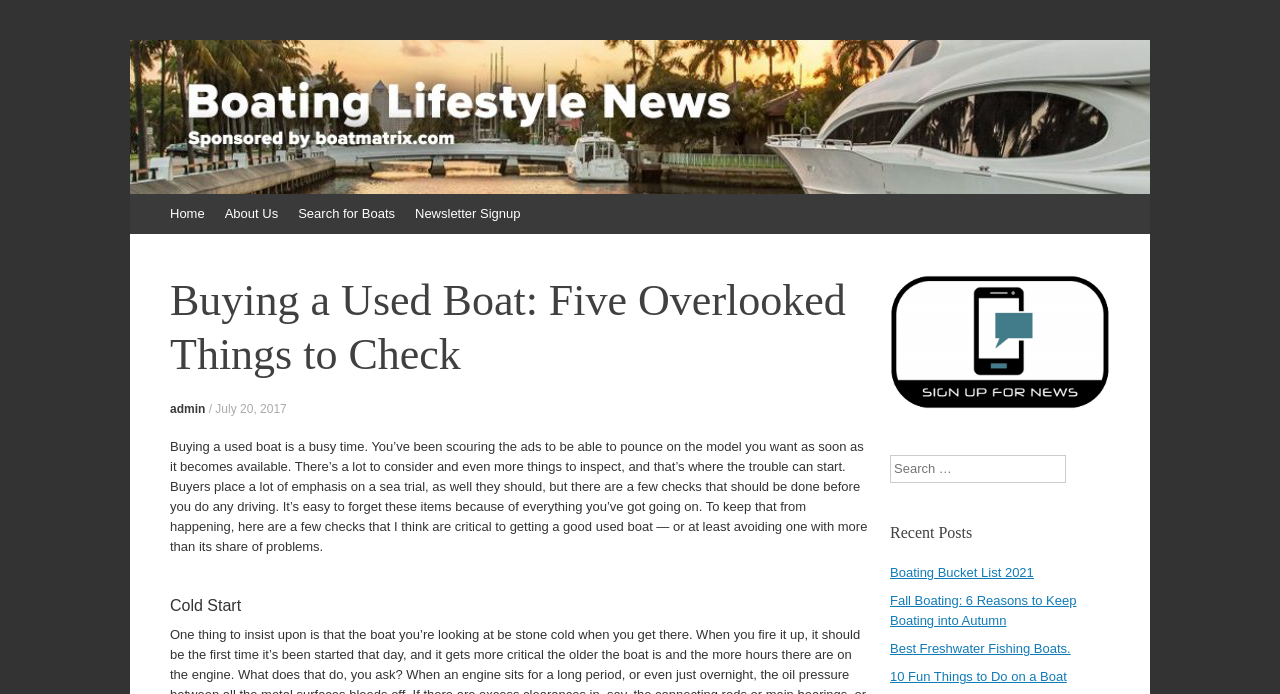What is the author's intention in the article?
Answer the question with as much detail as you can, using the image as a reference.

The author's intention in the article is to provide tips and checks that buyers should consider when buying a used boat, in order to avoid problems and make an informed purchase.